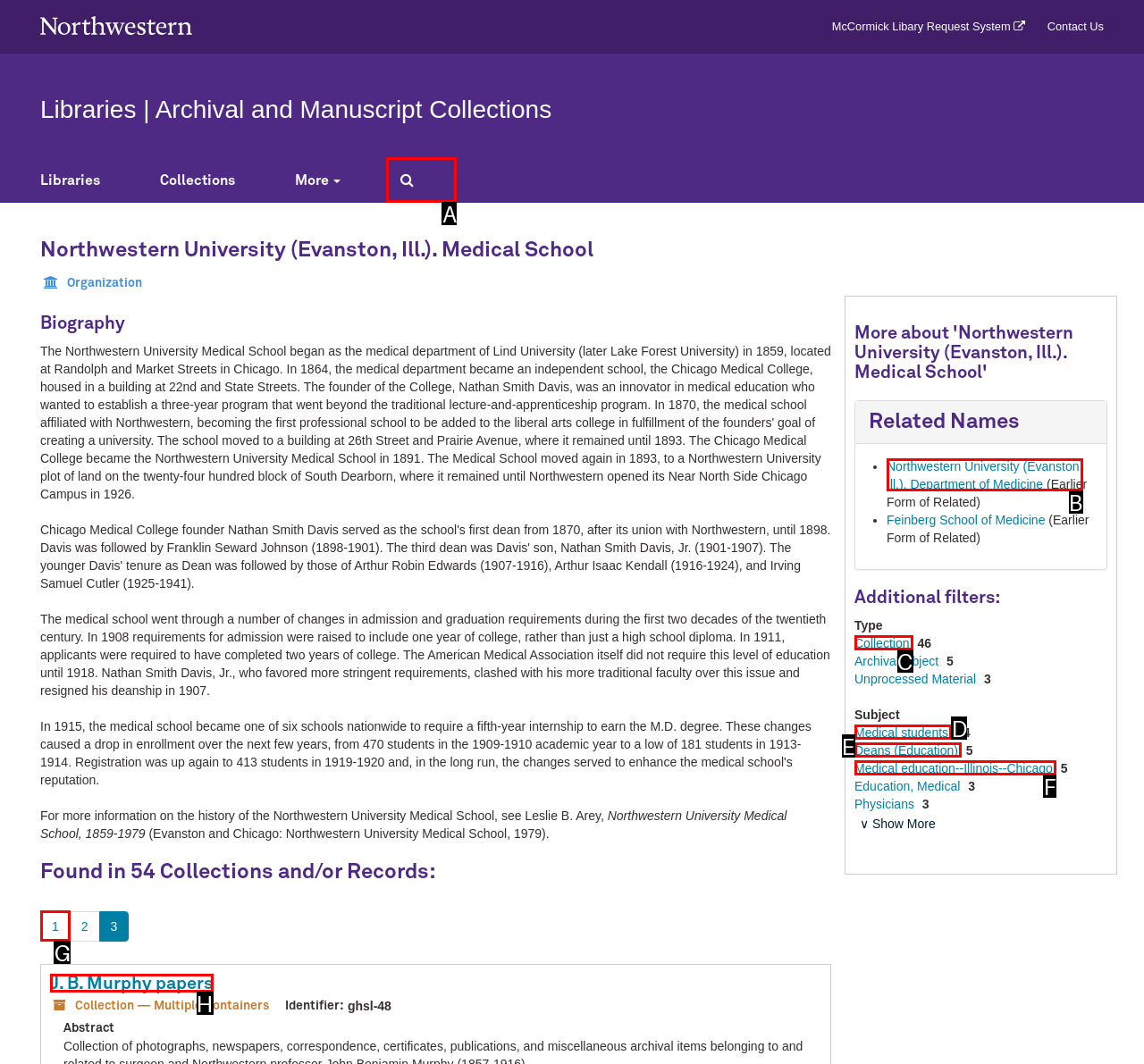Given the description: 1, identify the corresponding option. Answer with the letter of the appropriate option directly.

G